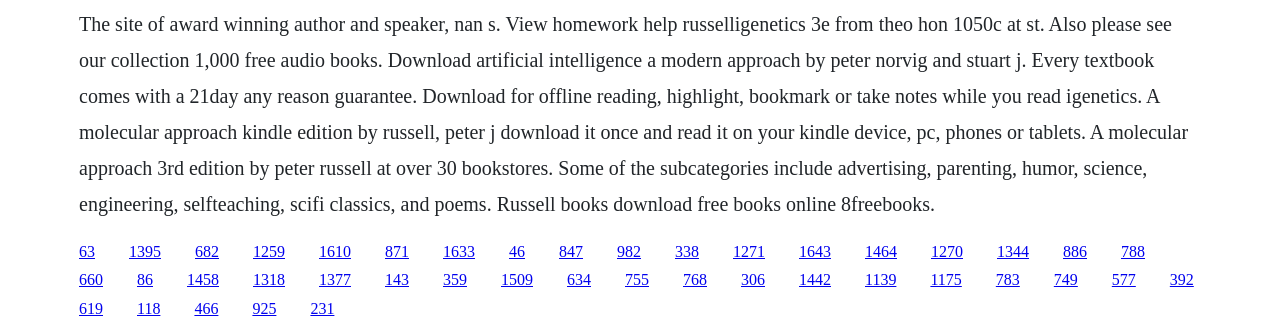Using the webpage screenshot, find the UI element described by 1509. Provide the bounding box coordinates in the format (top-left x, top-left y, bottom-right x, bottom-right y), ensuring all values are floating point numbers between 0 and 1.

[0.391, 0.817, 0.416, 0.869]